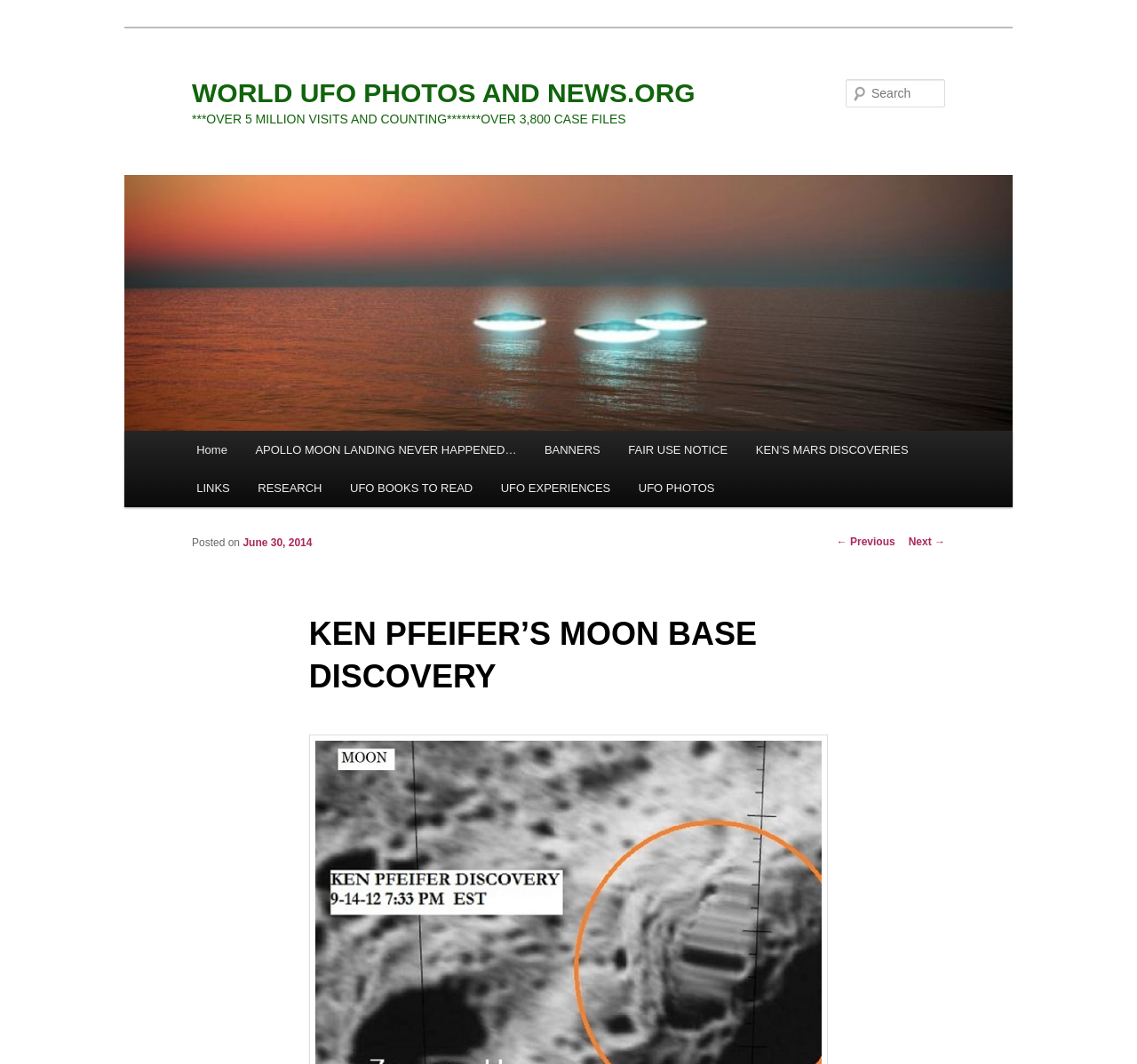Please identify the bounding box coordinates of the element's region that should be clicked to execute the following instruction: "Search for UFO news". The bounding box coordinates must be four float numbers between 0 and 1, i.e., [left, top, right, bottom].

[0.744, 0.074, 0.831, 0.101]